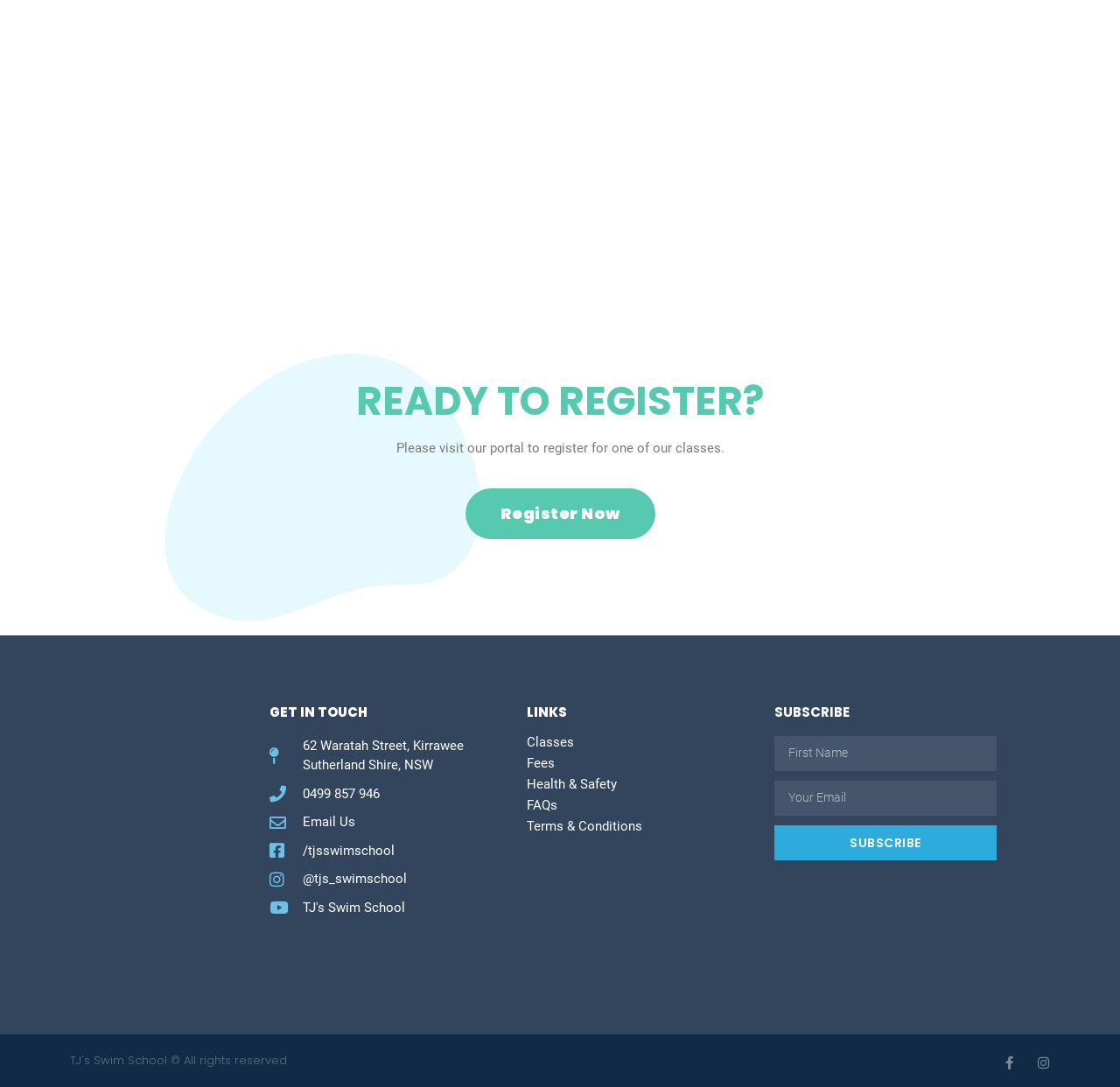Locate the bounding box coordinates of the UI element described by: "Register Now". Provide the coordinates as four float numbers between 0 and 1, formatted as [left, top, right, bottom].

[0.415, 0.449, 0.585, 0.496]